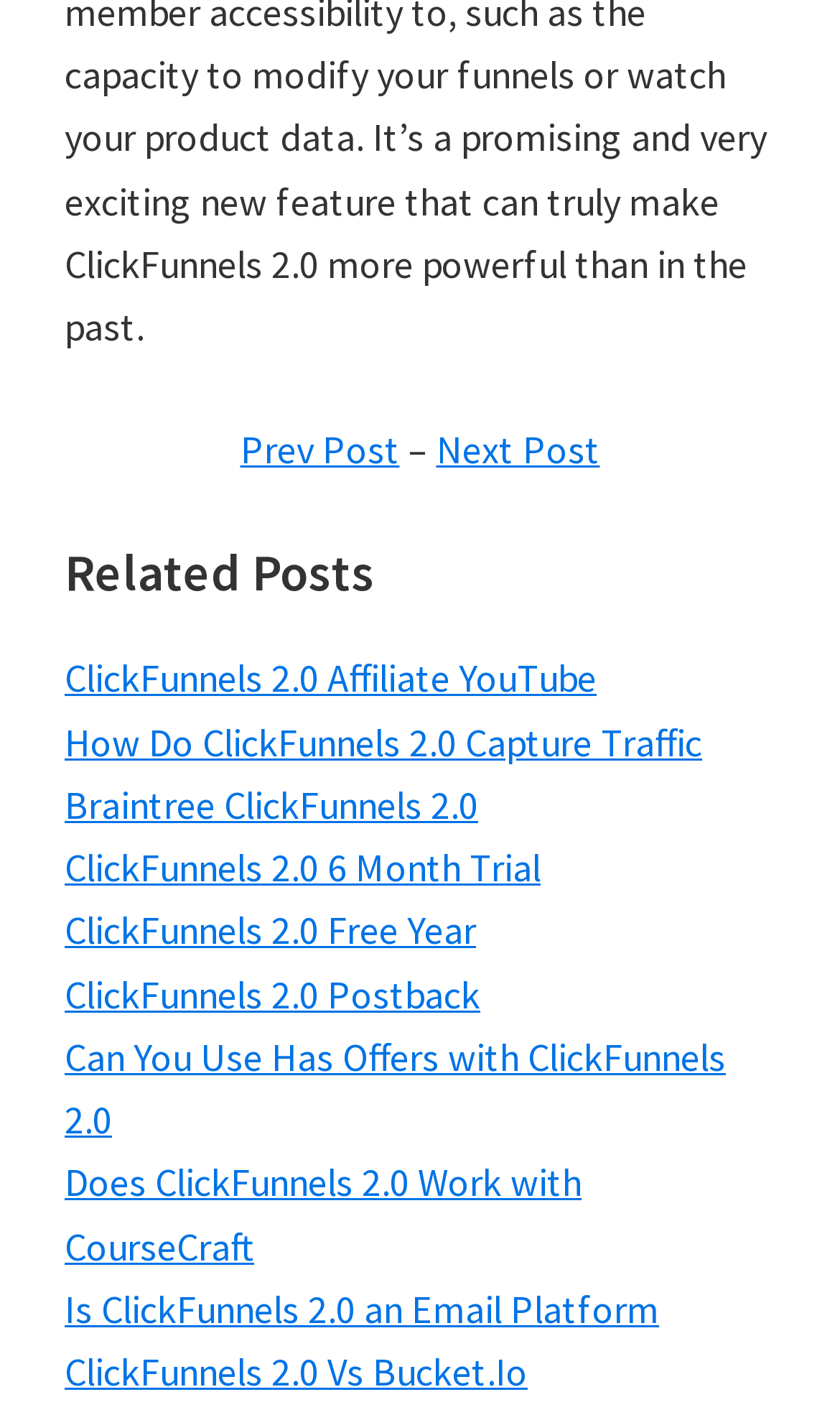Look at the image and answer the question in detail:
What is the category of the links under 'Related Posts'?

The links under the 'Related Posts' heading all appear to be related to ClickFunnels 2.0, suggesting that they are categorized by topic or theme.